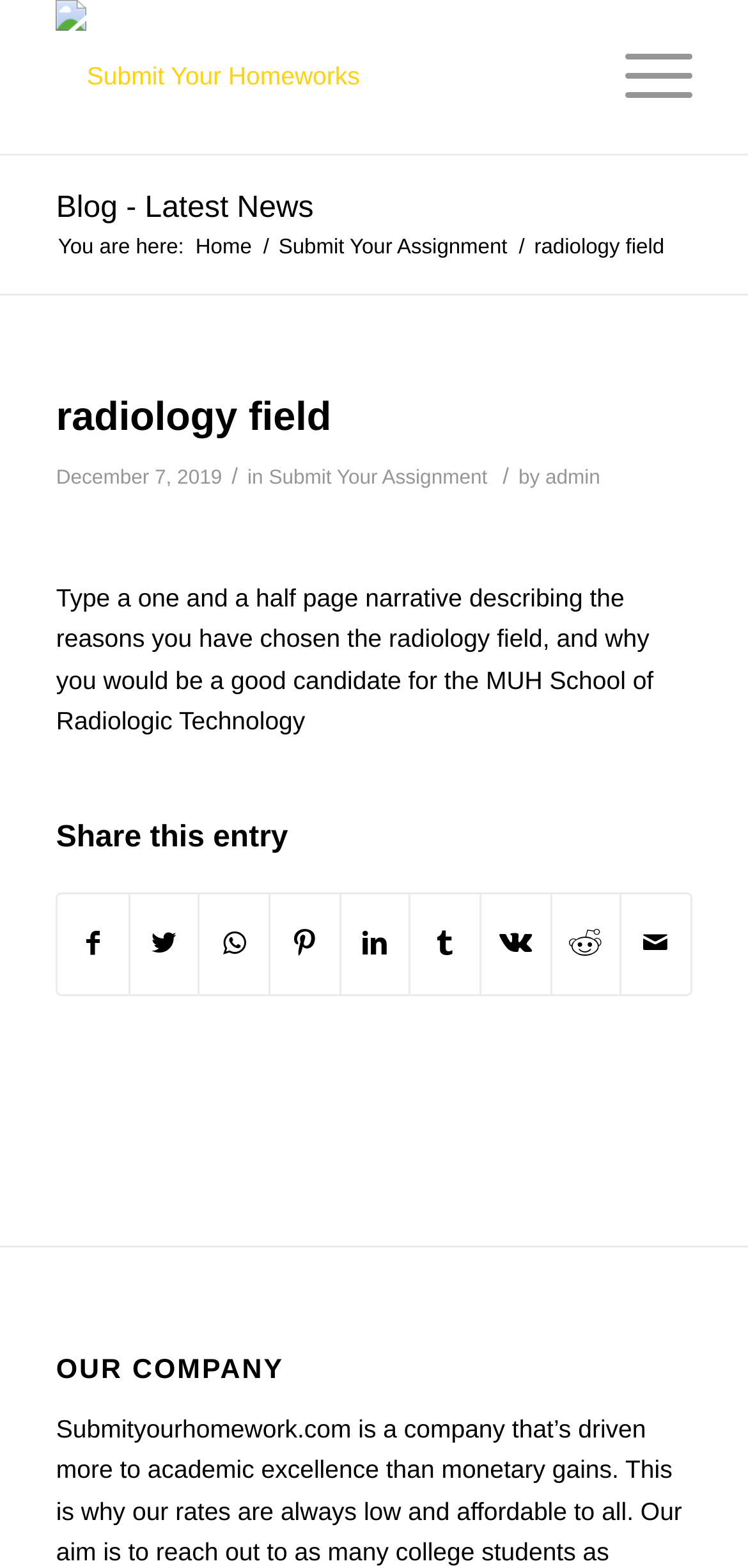What is the name of the company mentioned?
Please analyze the image and answer the question with as much detail as possible.

The question asks for the name of the company mentioned in the webpage. After examining the webpage, I found a heading element with the text 'OUR COMPANY' which indicates the name of the company.